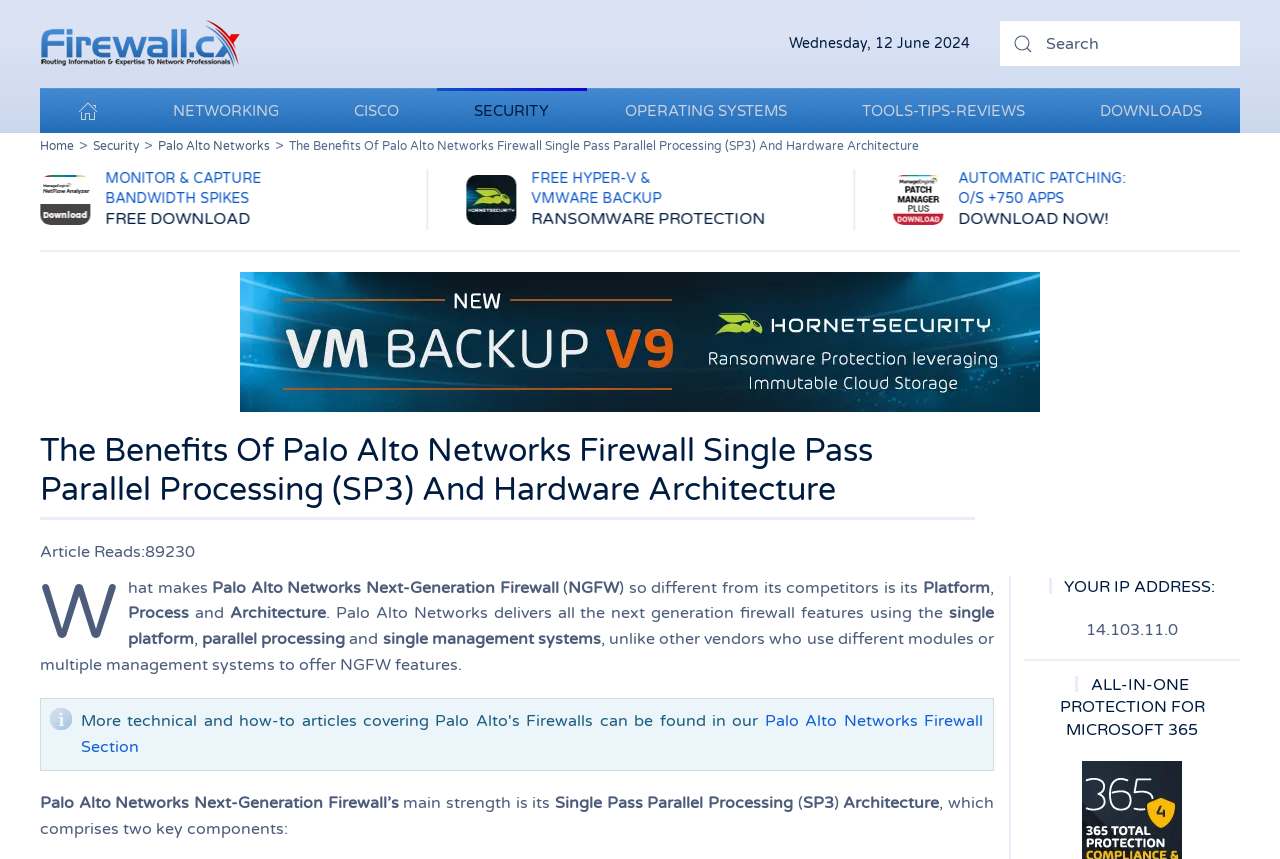Write a detailed summary of the webpage.

This webpage is about the benefits of Palo Alto Networks' firewall Single Pass Parallel Processing (SP3) architecture and hardware architecture. At the top, there are links to skip to main content, go back to home, and a Firewall.cx image. Below that, there is a time element and a static text displaying the current date, Wednesday, 12 June 2024. On the top right, there is a search bar with a combobox and an image.

Below the search bar, there are five buttons for different categories: NETWORKING, CISCO, SECURITY, OPERATING SYSTEMS, and TOOLS-TIPS-REVIEWS. Next to these buttons, there is a DOWNLOADS link. Underneath, there is a navigation breadcrumb with links to Home, Security, and Palo Alto Networks.

The main content of the webpage is divided into sections. The first section has a heading "The Benefits Of Palo Alto Networks Firewall Single Pass Parallel Processing (SP3) And Hardware Architecture" and several paragraphs of text explaining the benefits of Palo Alto Networks' firewall architecture. There are also links to related articles and a separator line dividing the sections.

On the right side of the webpage, there is a region with a carousel containing links to different articles, including "FREE HYPER-V & VMWARE BACKUP RANSOMWARE PROTECTION" and "AUTOMATIC PATCHING: O/S +750 APPS DOWNLOAD NOW!". Below the carousel, there is a link to "Hornet Security - VM Backup" with an image.

Further down the webpage, there are more sections with headings and paragraphs of text explaining the Single Pass Parallel Processing (SP3) architecture and its benefits. There are also links to related articles and a section displaying the IP address of the user. At the bottom, there is a heading "ALL-IN-ONE PROTECTION FOR MICROSOFT 365".